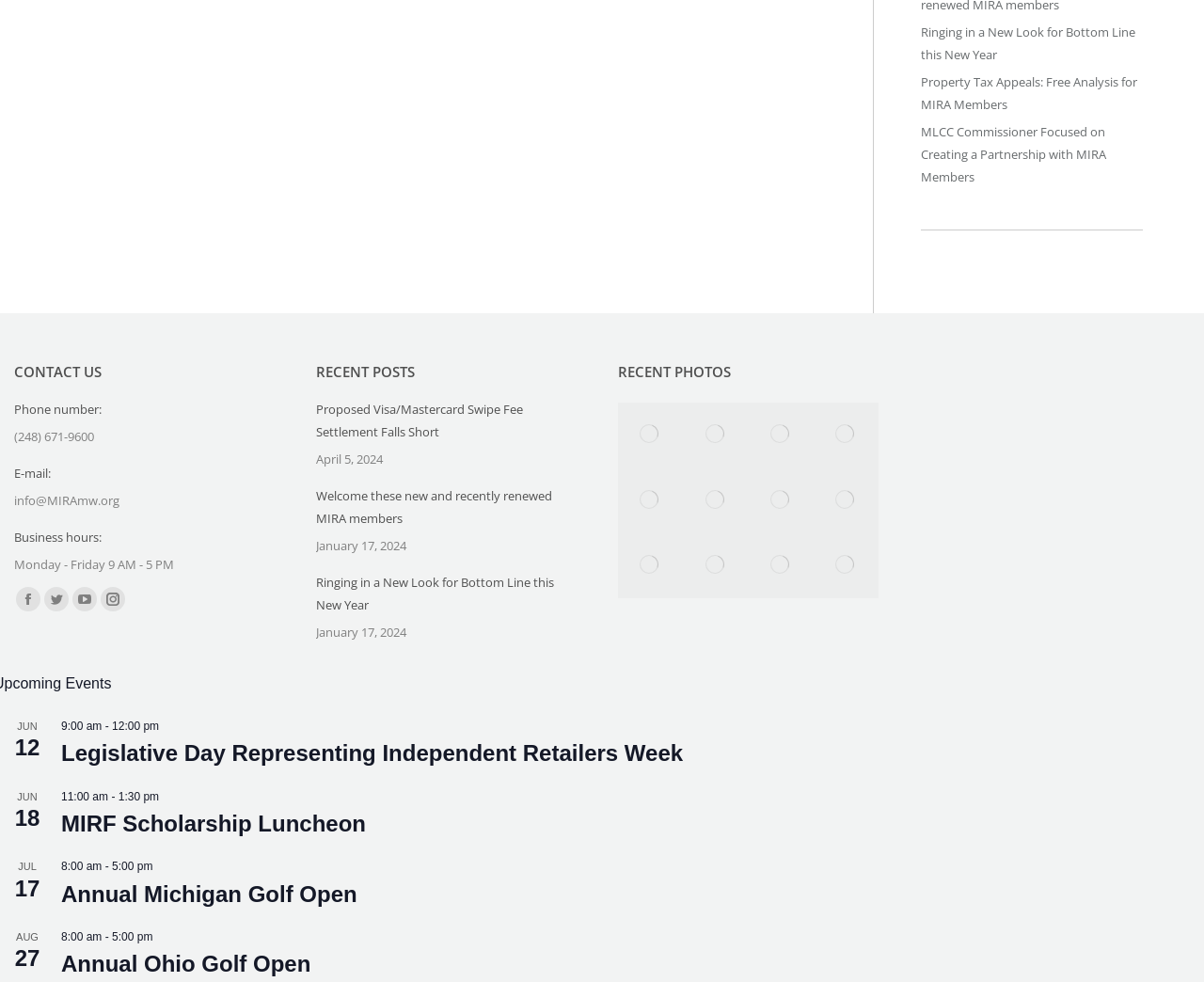What is the phone number of MIRA?
From the image, provide a succinct answer in one word or a short phrase.

(248) 671-9600